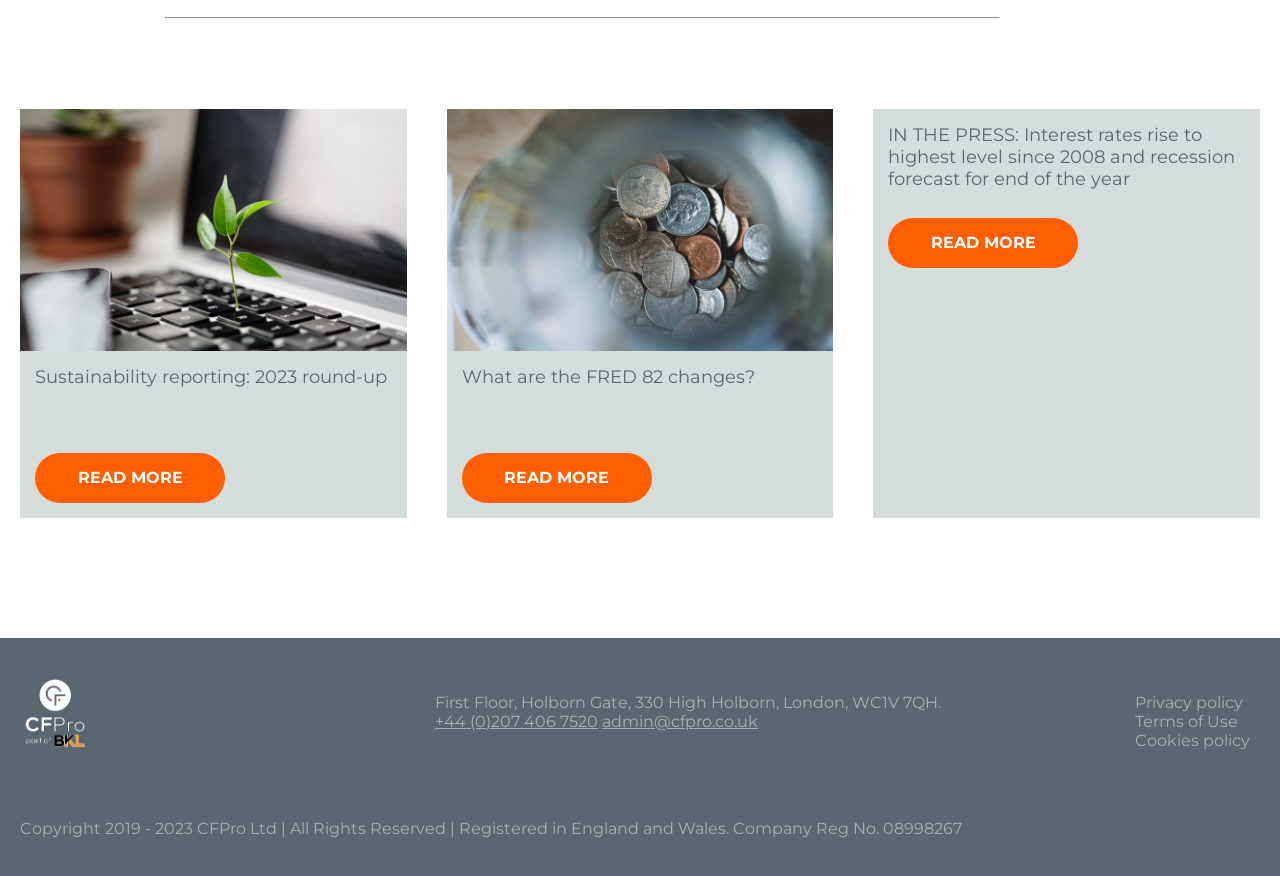Provide the bounding box coordinates of the HTML element this sentence describes: "+44 (0)207 406 7520". The bounding box coordinates consist of four float numbers between 0 and 1, i.e., [left, top, right, bottom].

[0.34, 0.812, 0.467, 0.834]